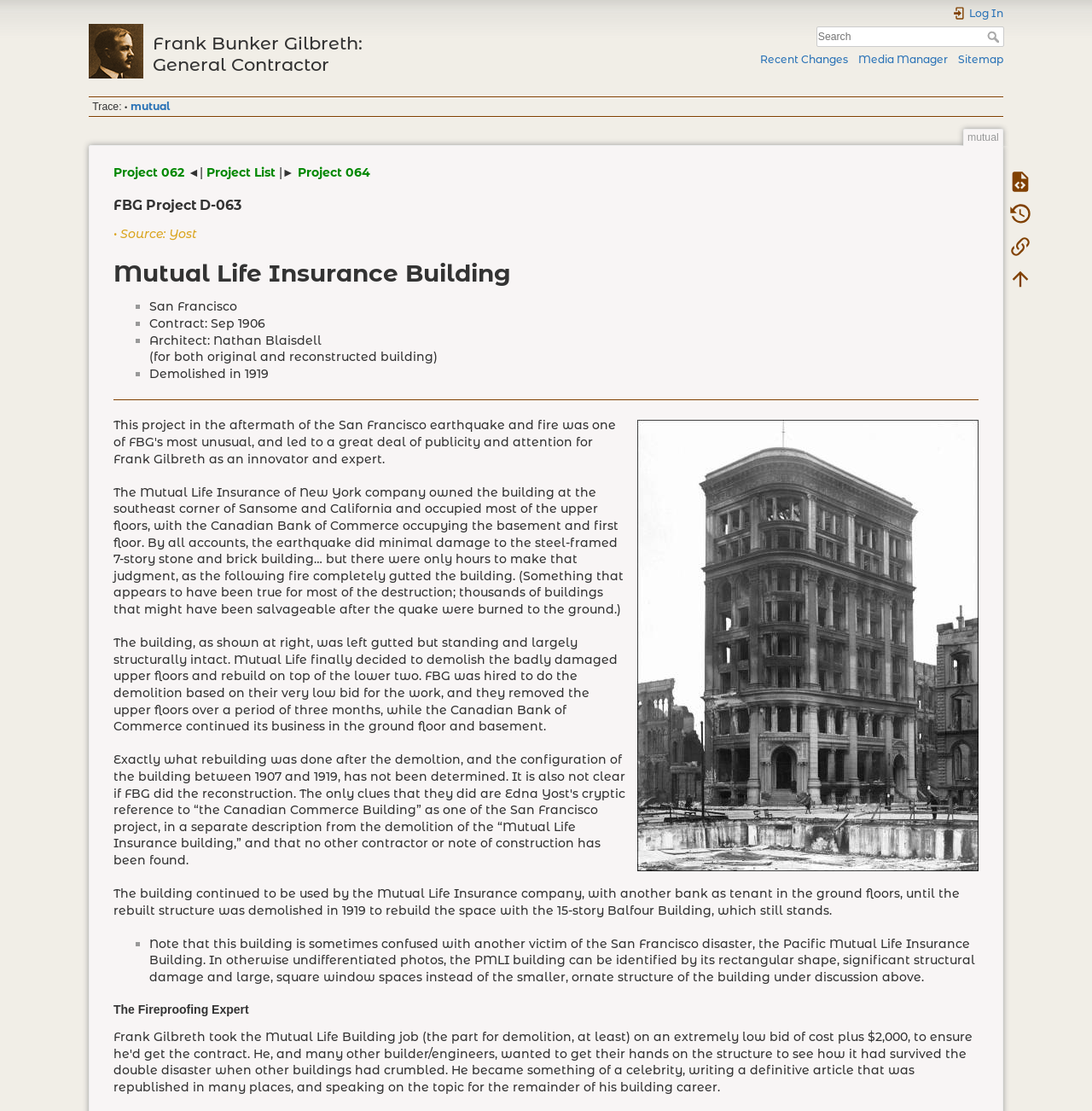Determine the bounding box coordinates for the UI element matching this description: "parent_node: Search name="q" placeholder="Search" title="[F]"".

[0.747, 0.024, 0.92, 0.043]